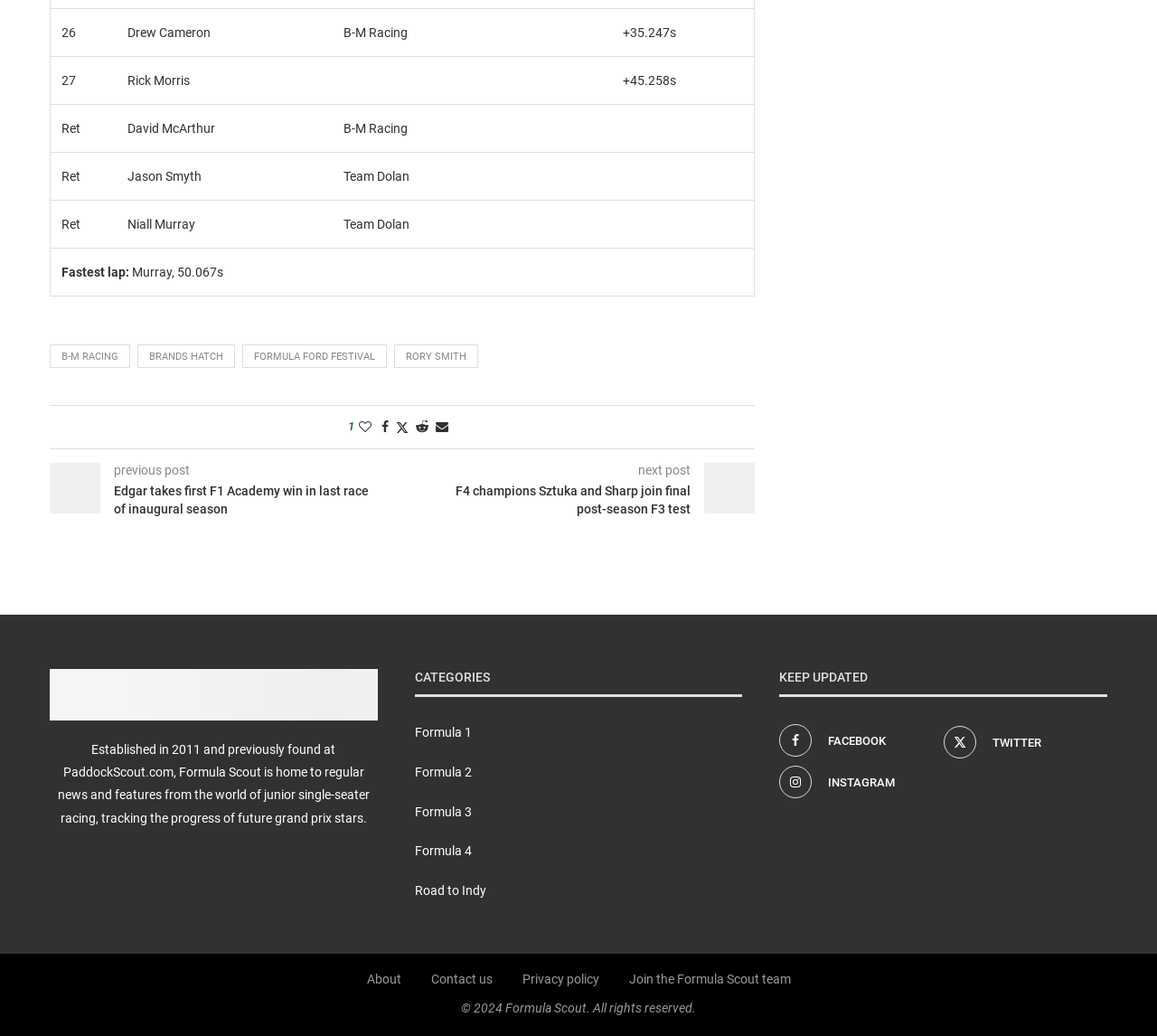Identify the bounding box coordinates of the area you need to click to perform the following instruction: "Read the 'Edgar takes first F1 Academy win in last race of inaugural season' article".

[0.043, 0.466, 0.348, 0.5]